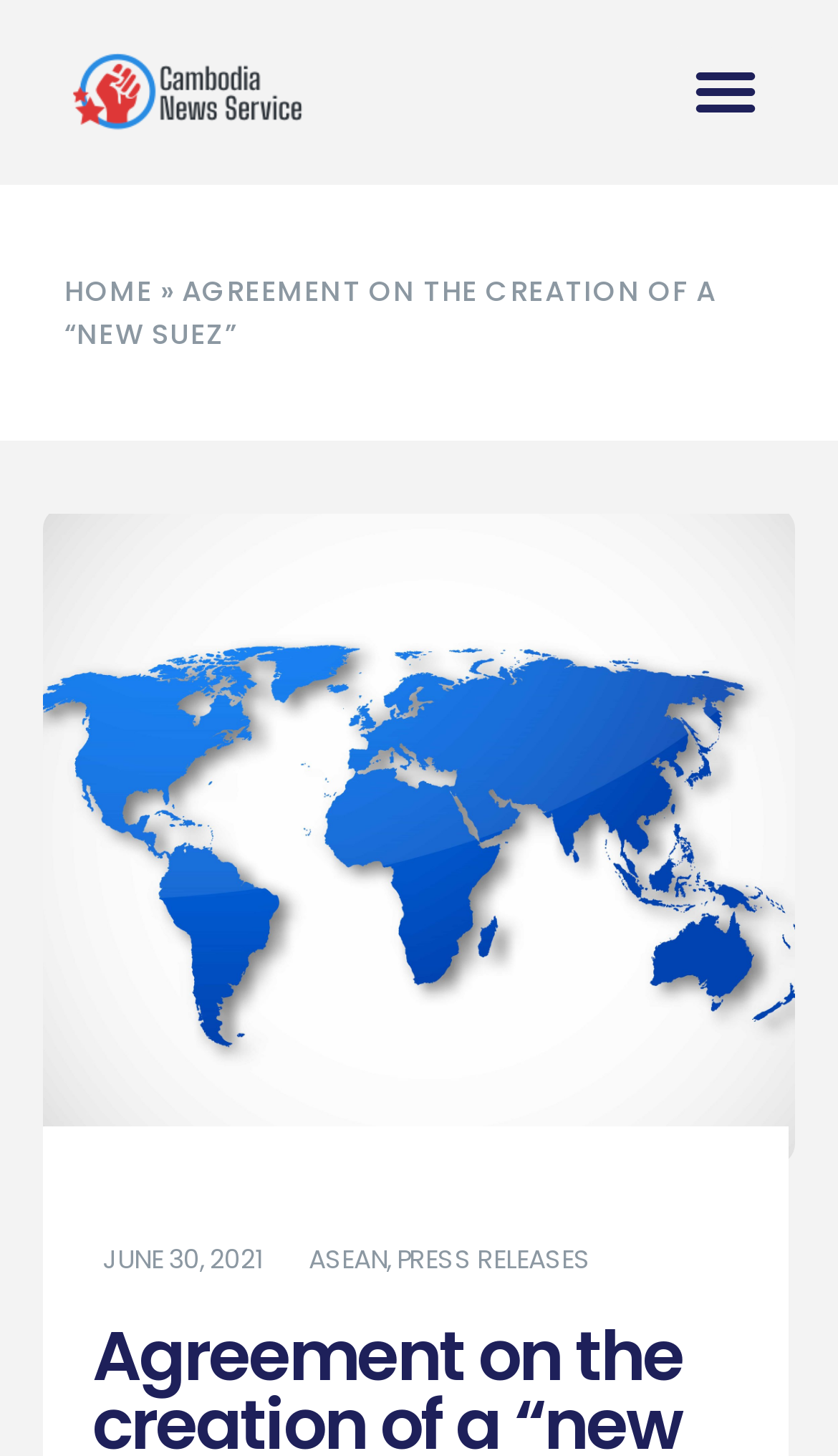What is the name of the news service? Analyze the screenshot and reply with just one word or a short phrase.

Cambodia News Service